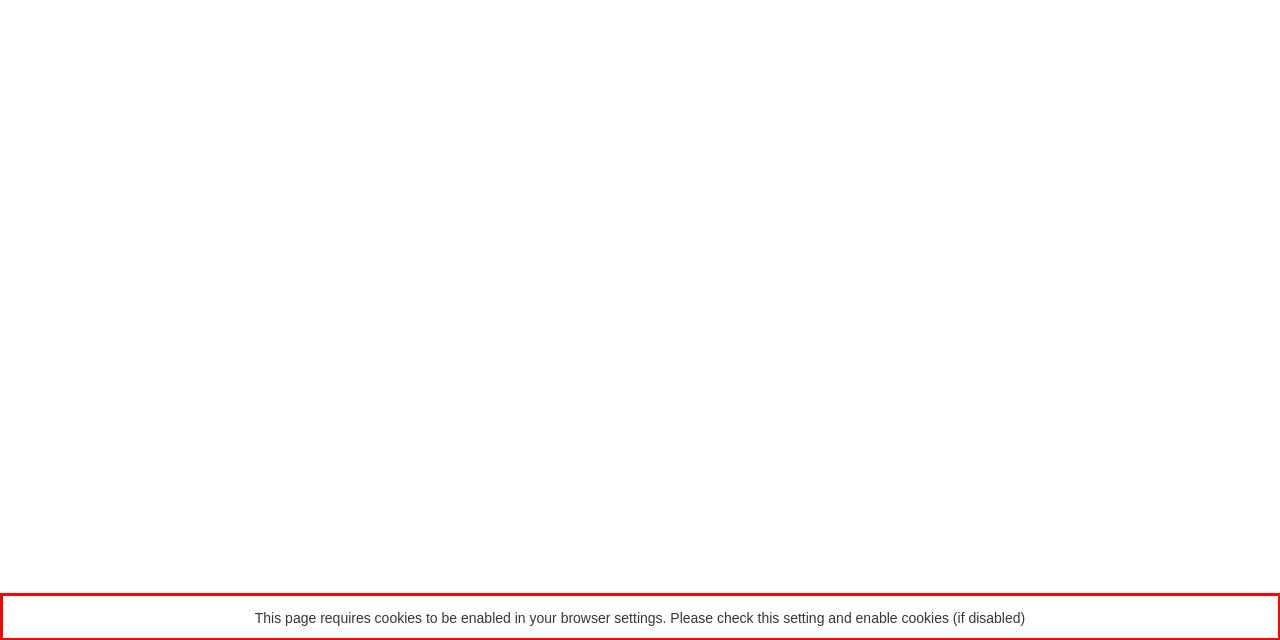Review the screenshot of the webpage and recognize the text inside the red rectangle bounding box. Provide the extracted text content.

This page requires cookies to be enabled in your browser settings. Please check this setting and enable cookies (if disabled)